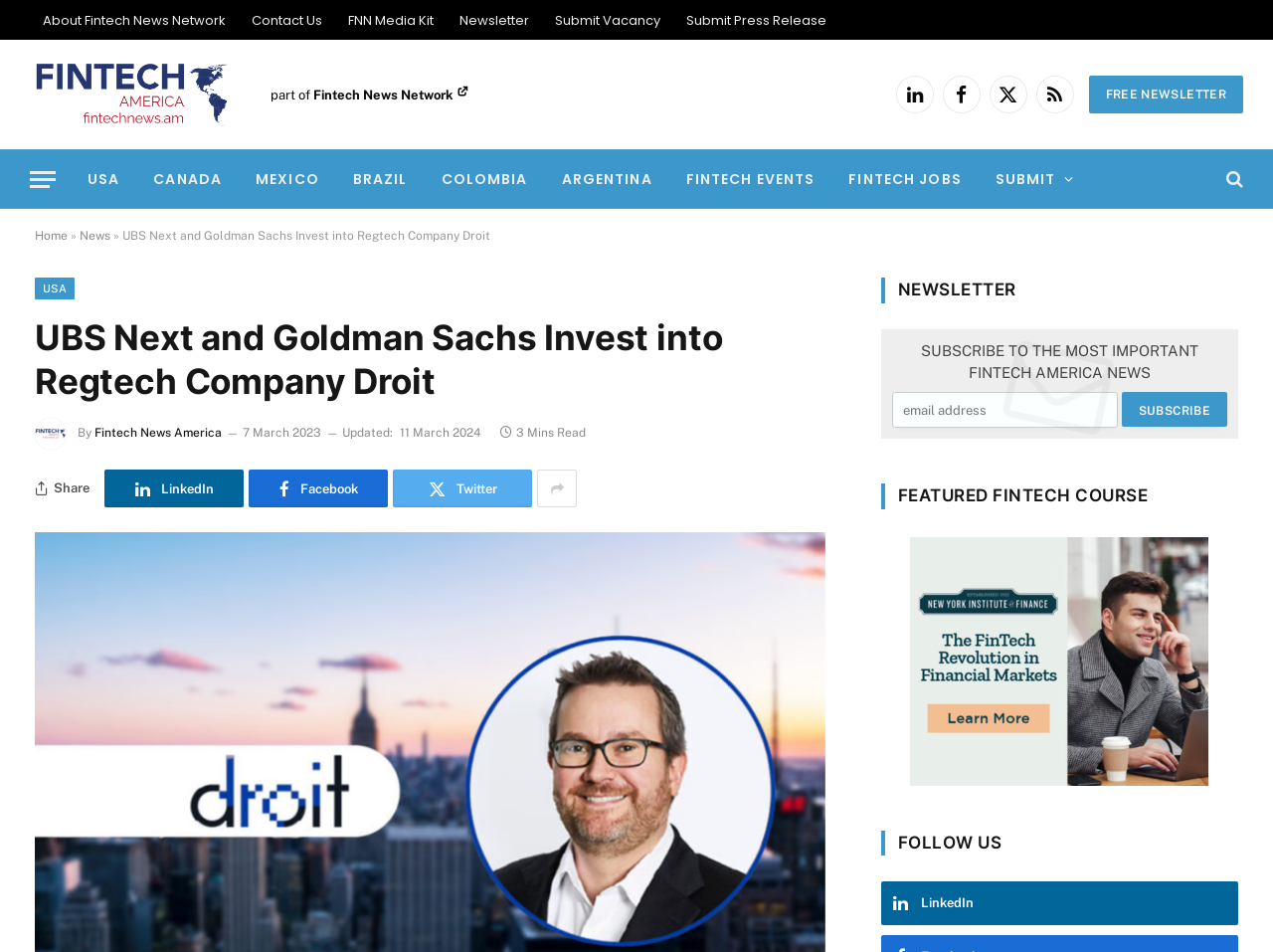What is the date of the news article?
Using the image as a reference, answer the question with a short word or phrase.

7 March 2023